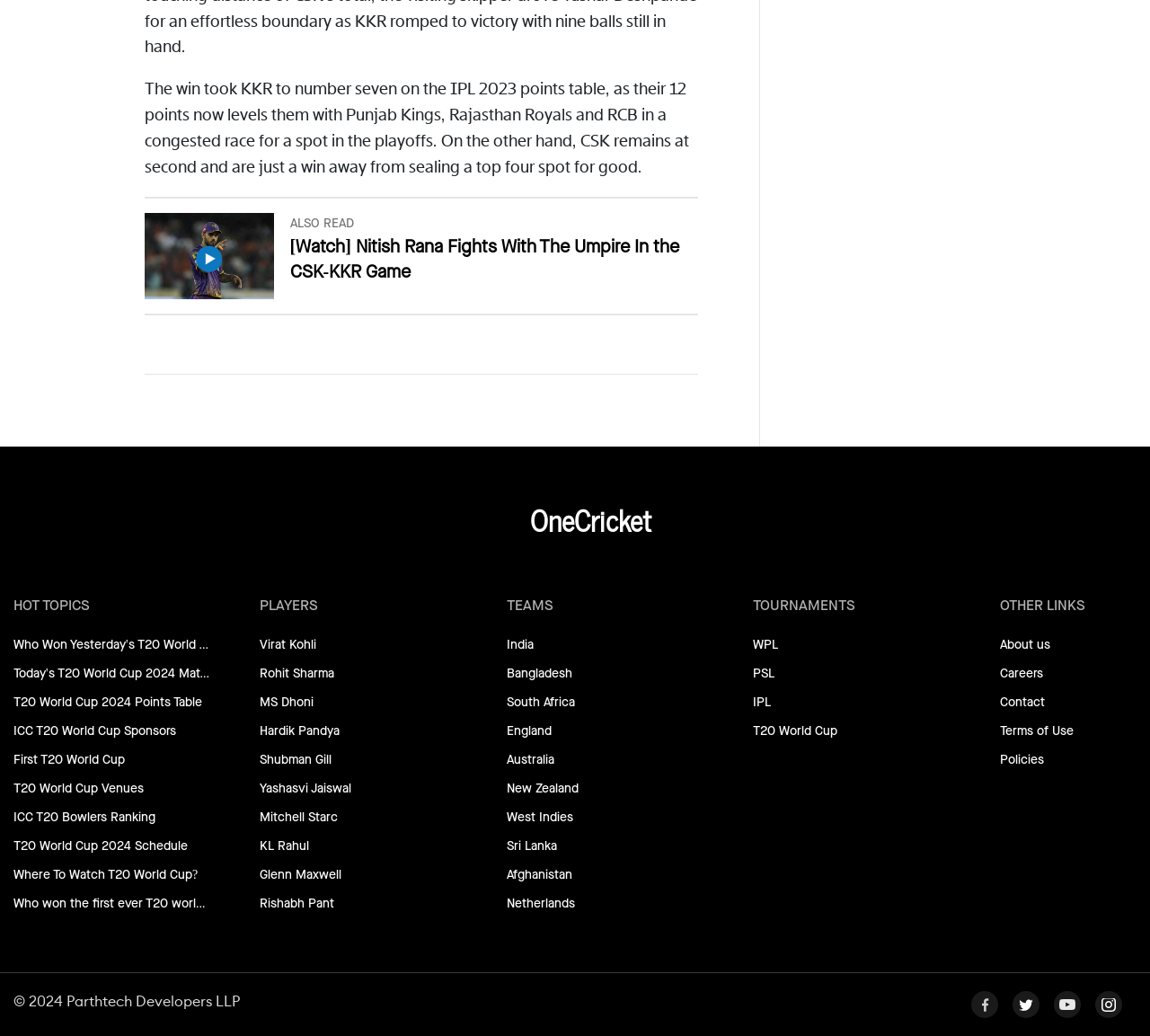Look at the image and give a detailed response to the following question: What is the current position of KKR in the IPL 2023 points table?

The answer can be found in the first paragraph of the webpage, which states that 'The win took KKR to number seven on the IPL 2023 points table...'.